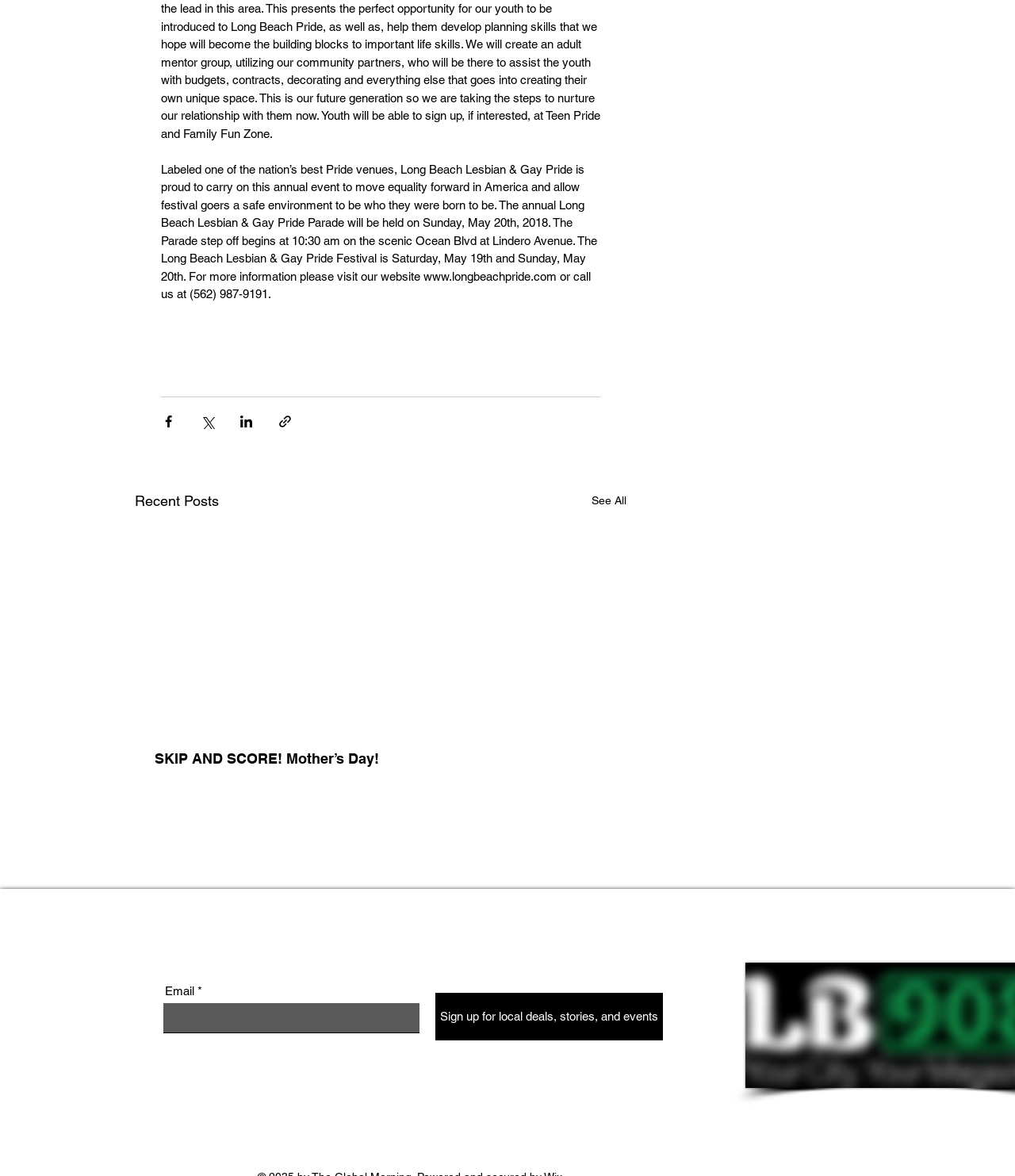Please locate the bounding box coordinates of the element that should be clicked to complete the given instruction: "See All".

[0.583, 0.416, 0.617, 0.436]